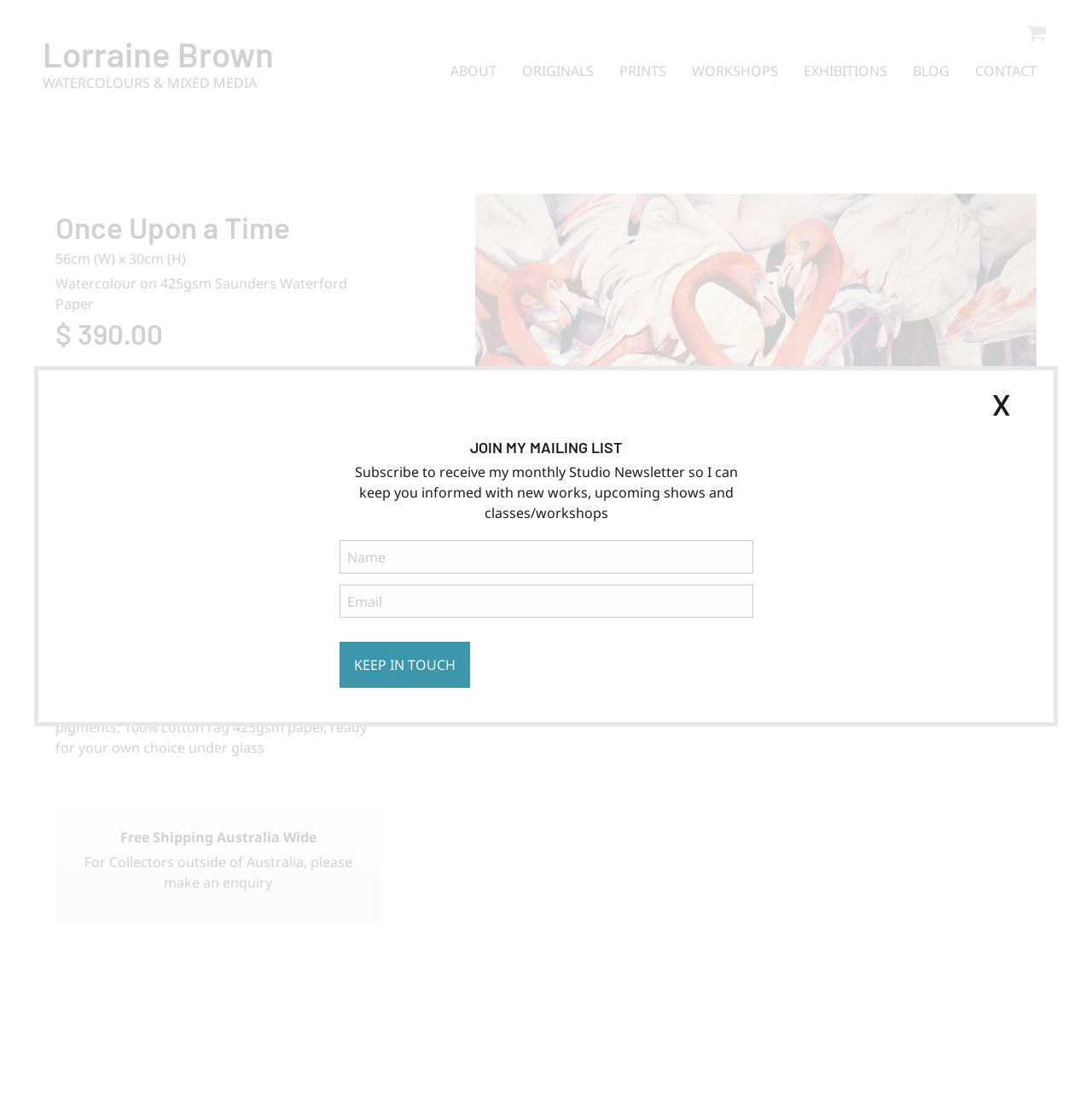What is the price of the painting?
Using the information from the image, answer the question thoroughly.

The price of the painting can be found in the heading element with the text '$390.00' which is located below the size of the painting and above the description of the painting.